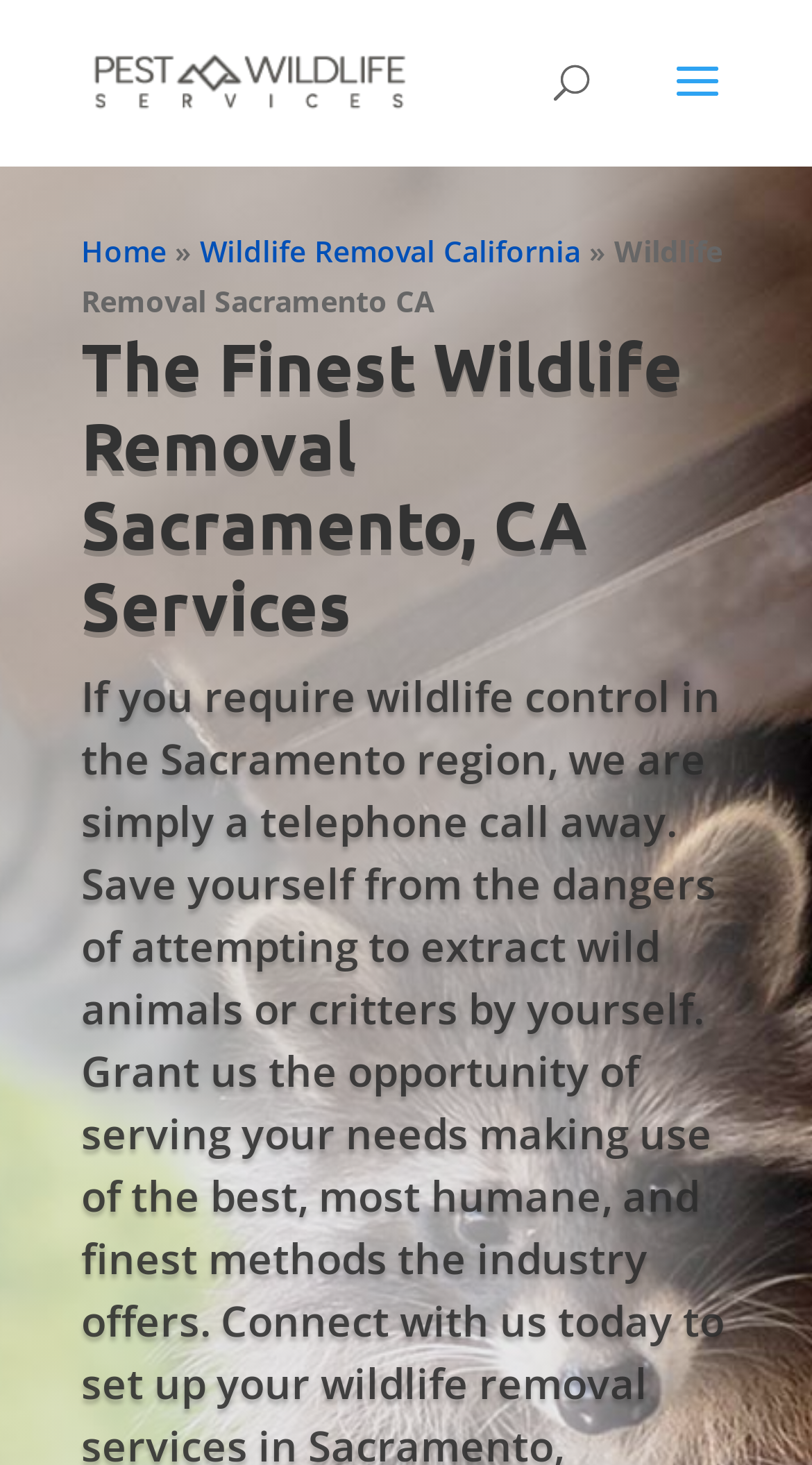Provide your answer to the question using just one word or phrase: How many navigation links are there?

3